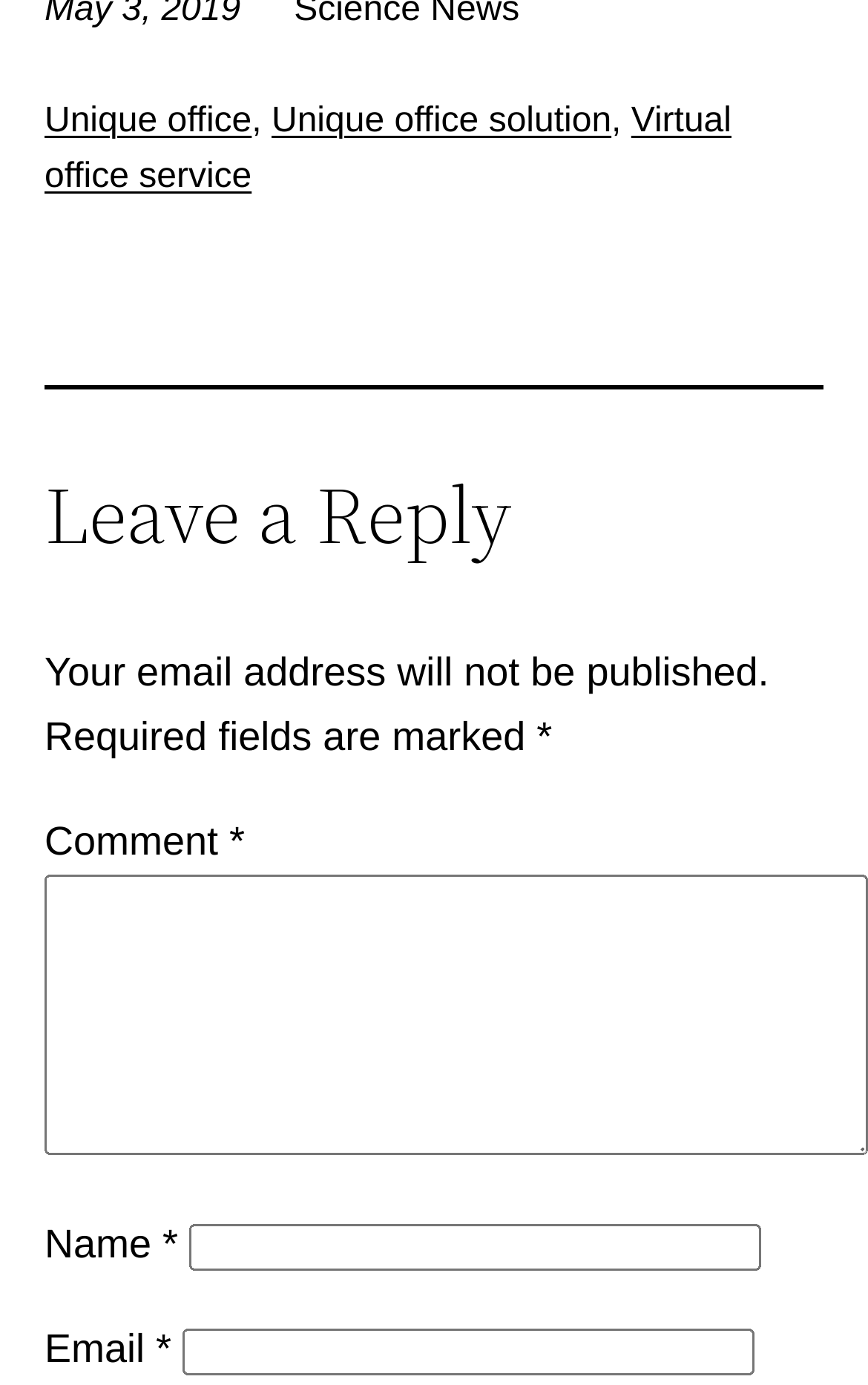What is the purpose of the 'Leave a Reply' section?
Please answer the question as detailed as possible based on the image.

The 'Leave a Reply' section is a common feature on websites that allows users to comment on an article or post. The presence of this section, along with the required fields for name, email, and comment, suggests that the website is a blog or article-based platform that encourages user engagement.